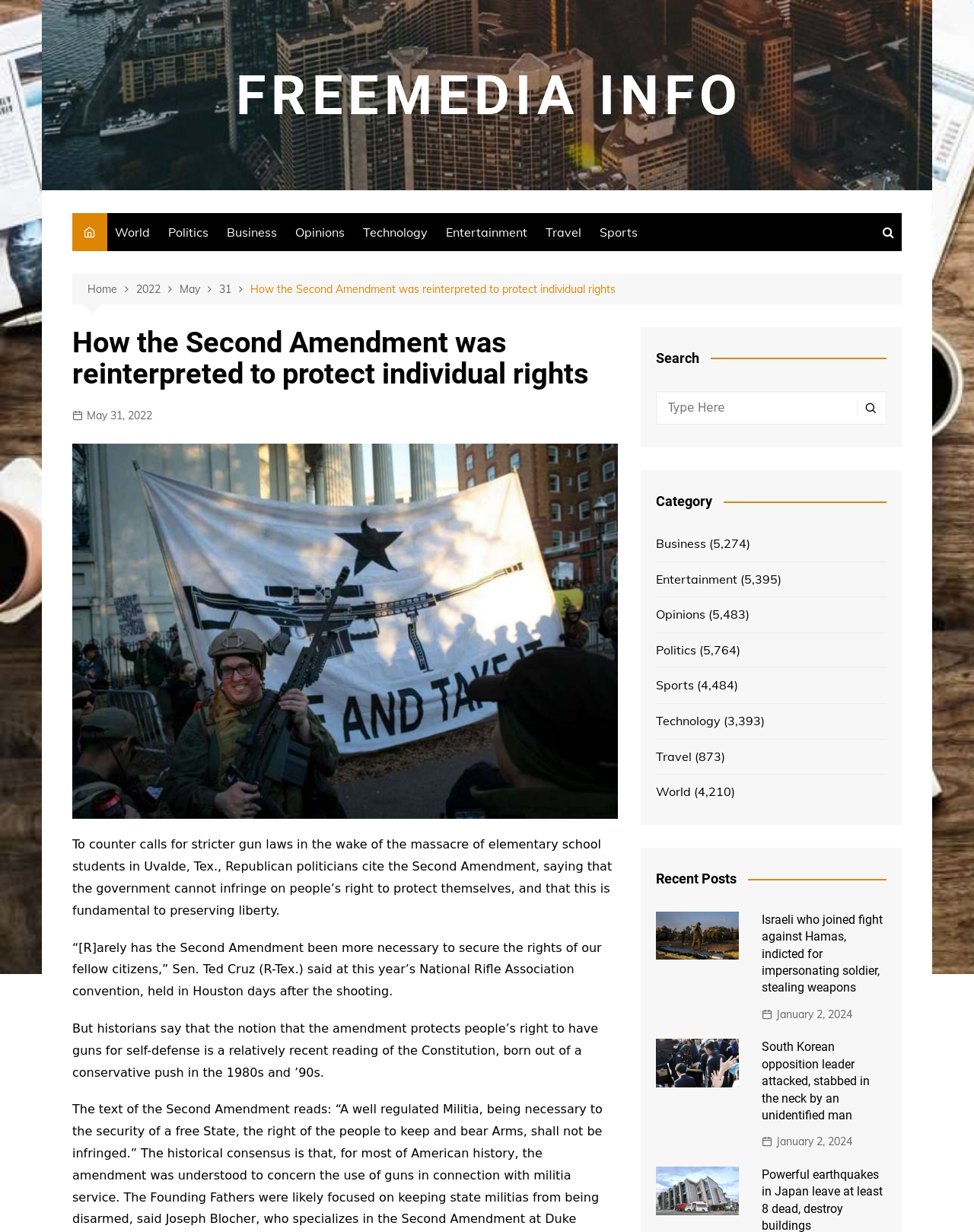Using the given description, provide the bounding box coordinates formatted as (top-left x, top-left y, bottom-right x, bottom-right y), with all values being floating point numbers between 0 and 1. Description: May

[0.184, 0.228, 0.225, 0.242]